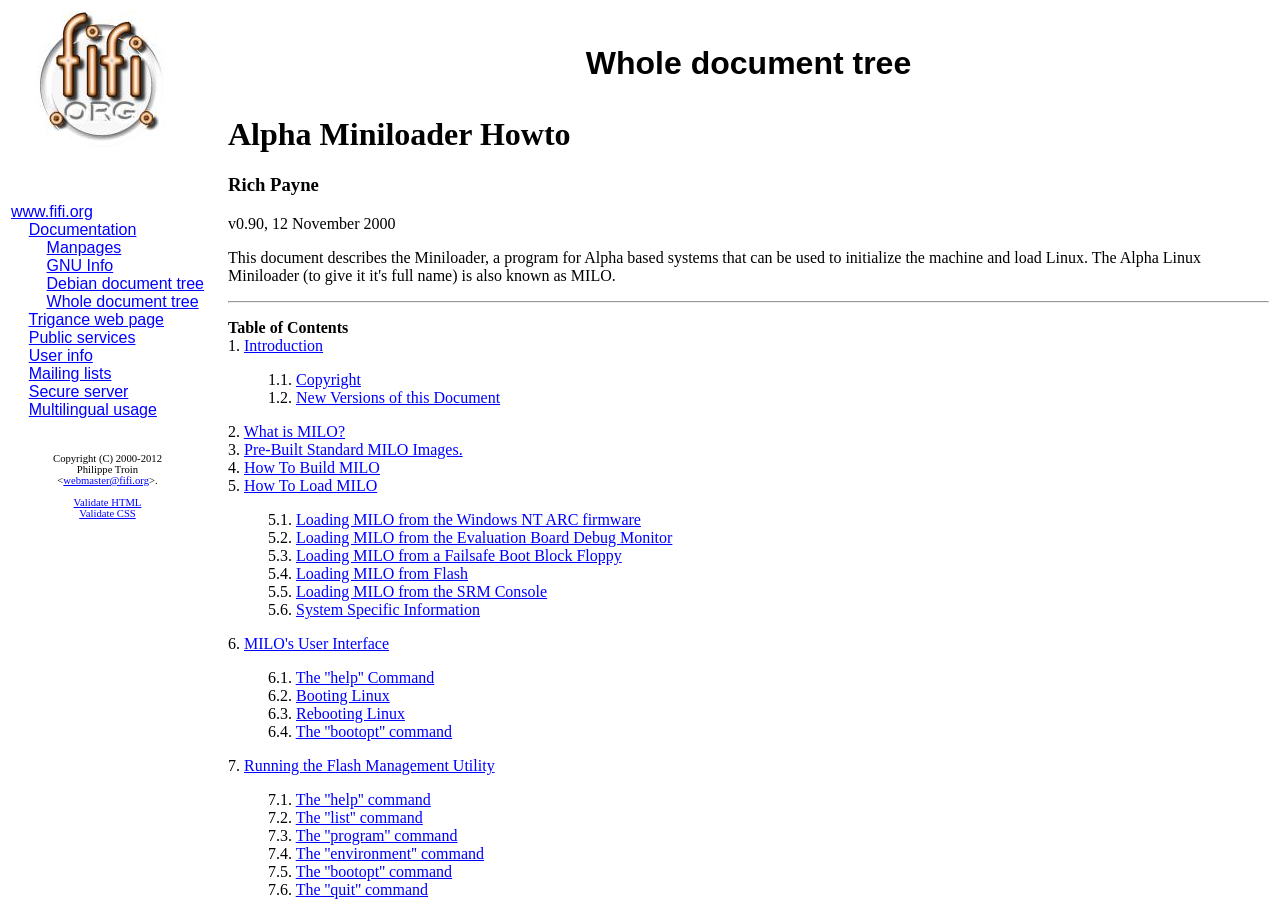Provide the bounding box coordinates for the UI element that is described as: "How To Load MILO".

[0.191, 0.527, 0.295, 0.546]